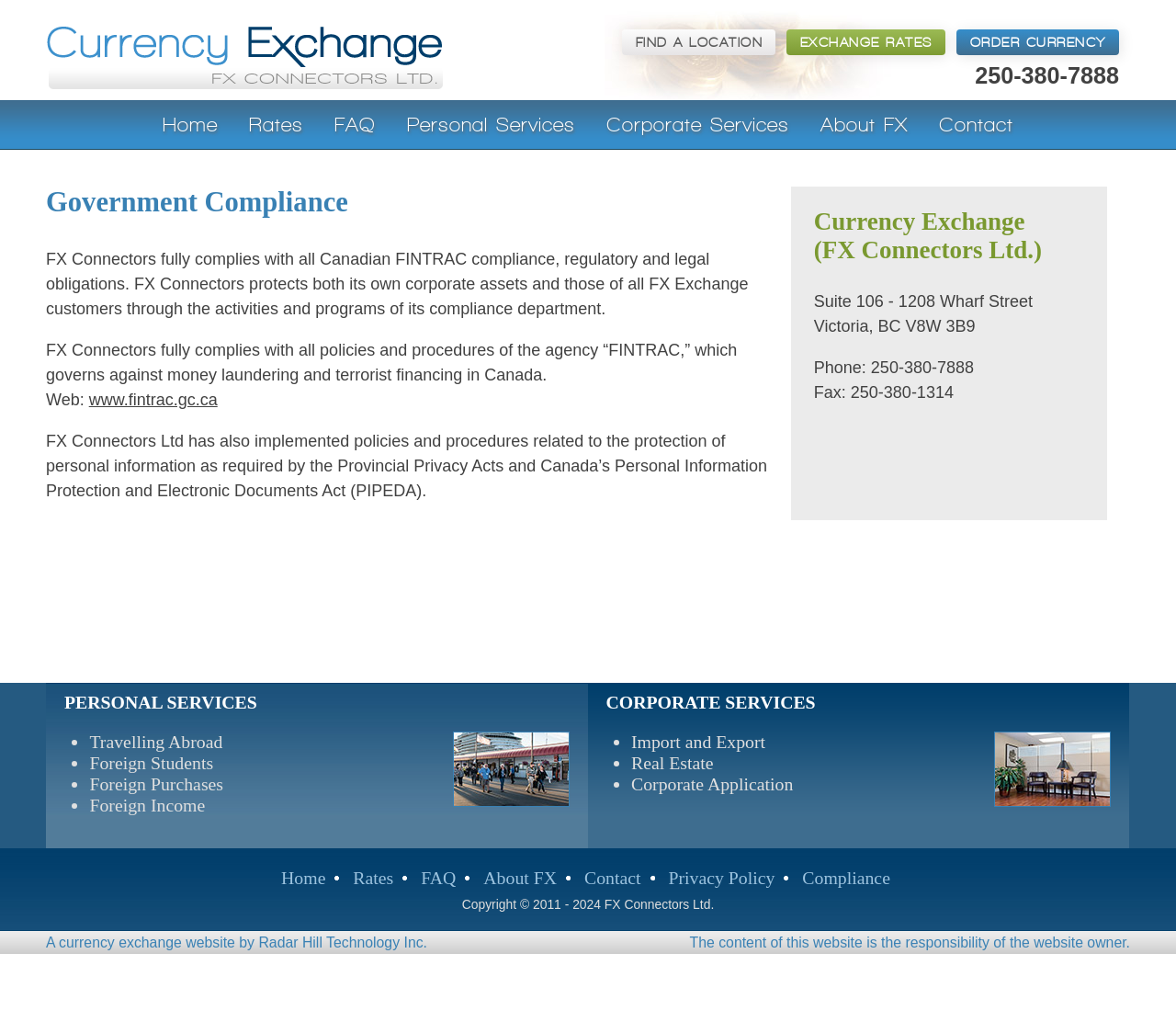Please specify the coordinates of the bounding box for the element that should be clicked to carry out this instruction: "Click on Home". The coordinates must be four float numbers between 0 and 1, formatted as [left, top, right, bottom].

[0.128, 0.097, 0.196, 0.144]